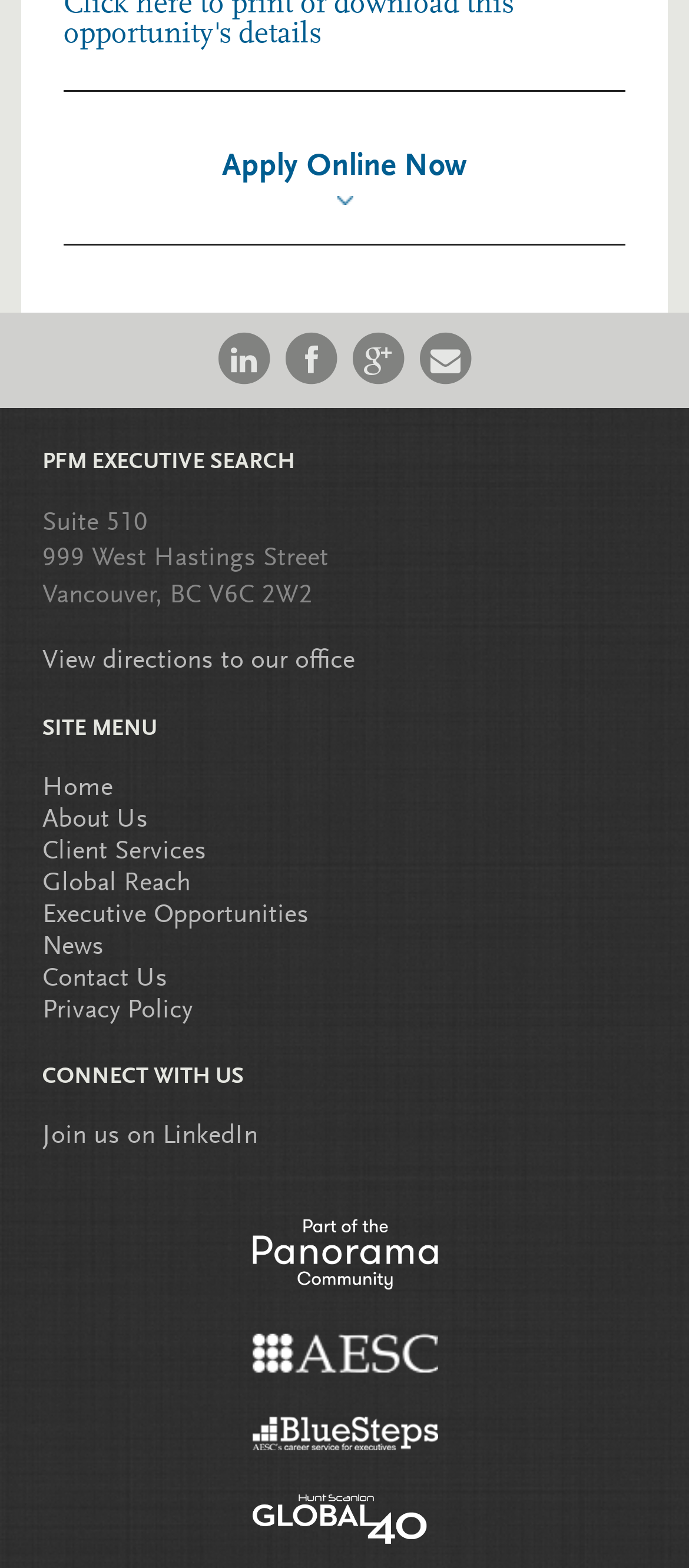Kindly provide the bounding box coordinates of the section you need to click on to fulfill the given instruction: "Apply for a job online".

[0.322, 0.097, 0.678, 0.116]